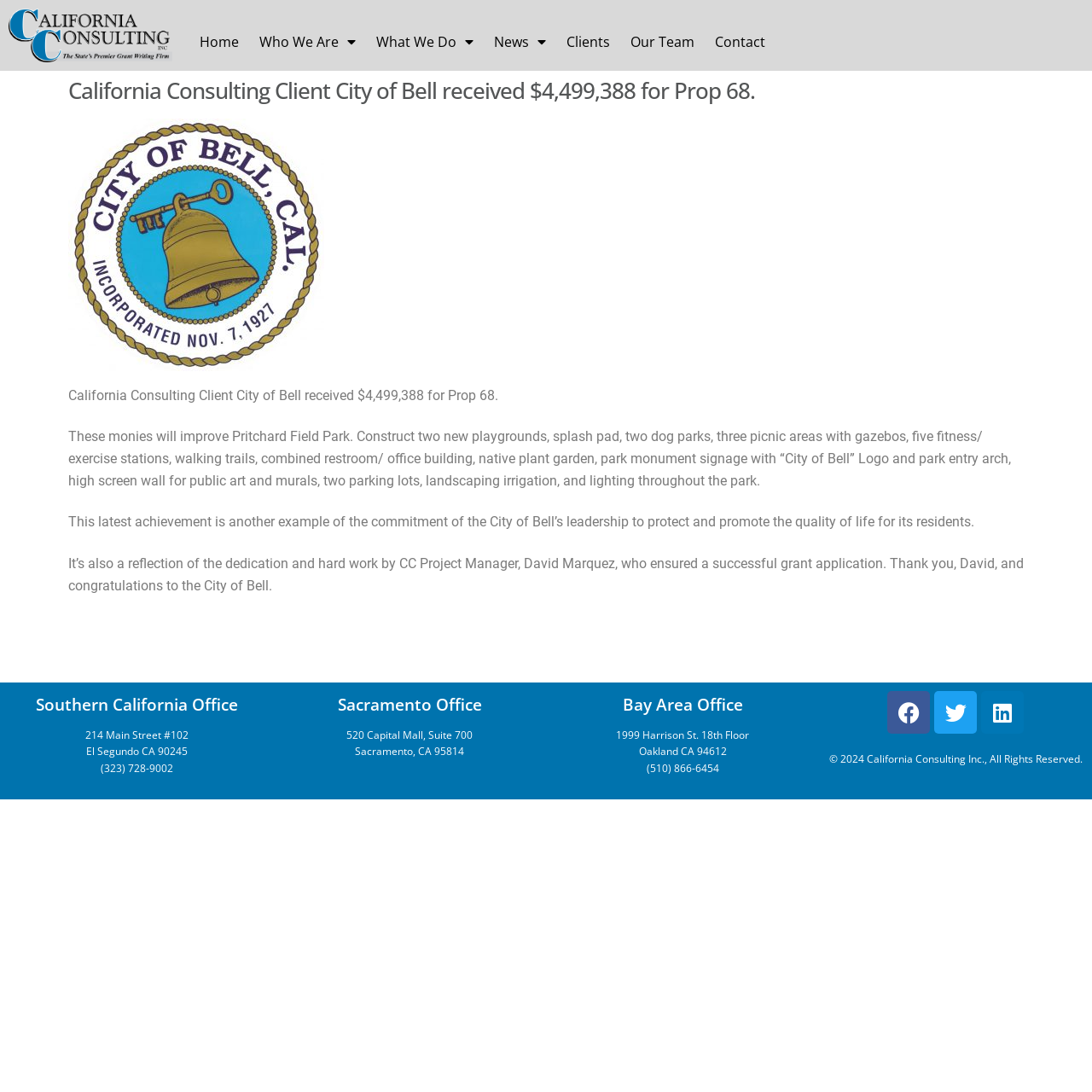Please predict the bounding box coordinates of the element's region where a click is necessary to complete the following instruction: "Contact California Consulting". The coordinates should be represented by four float numbers between 0 and 1, i.e., [left, top, right, bottom].

[0.646, 0.02, 0.71, 0.056]